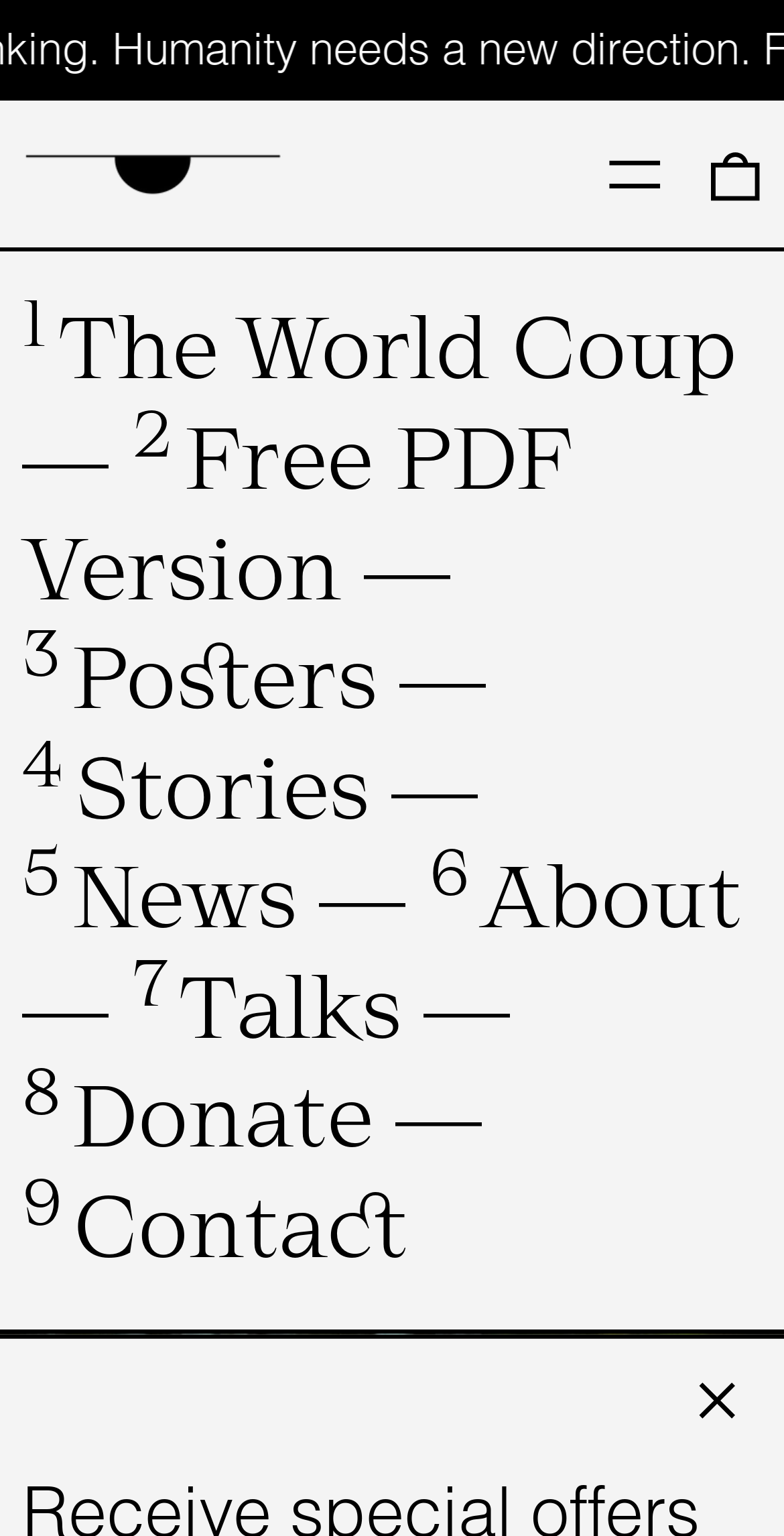Locate the UI element described by 4Stories and provide its bounding box coordinates. Use the format (top-left x, top-left y, bottom-right x, bottom-right y) with all values as floating point numbers between 0 and 1.

[0.028, 0.488, 0.499, 0.544]